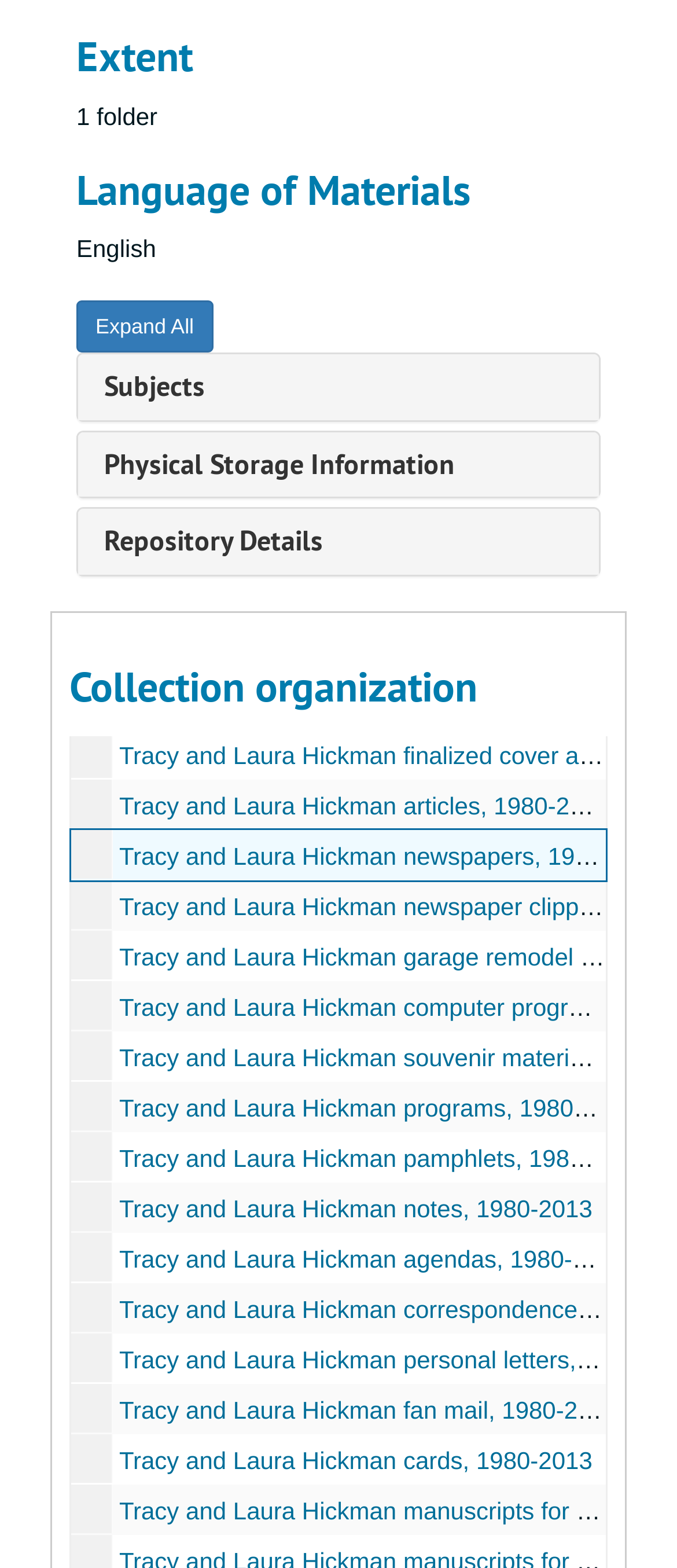How many links are there under 'Tracy and Laura Hickman paperwork'?
From the screenshot, provide a brief answer in one word or phrase.

1